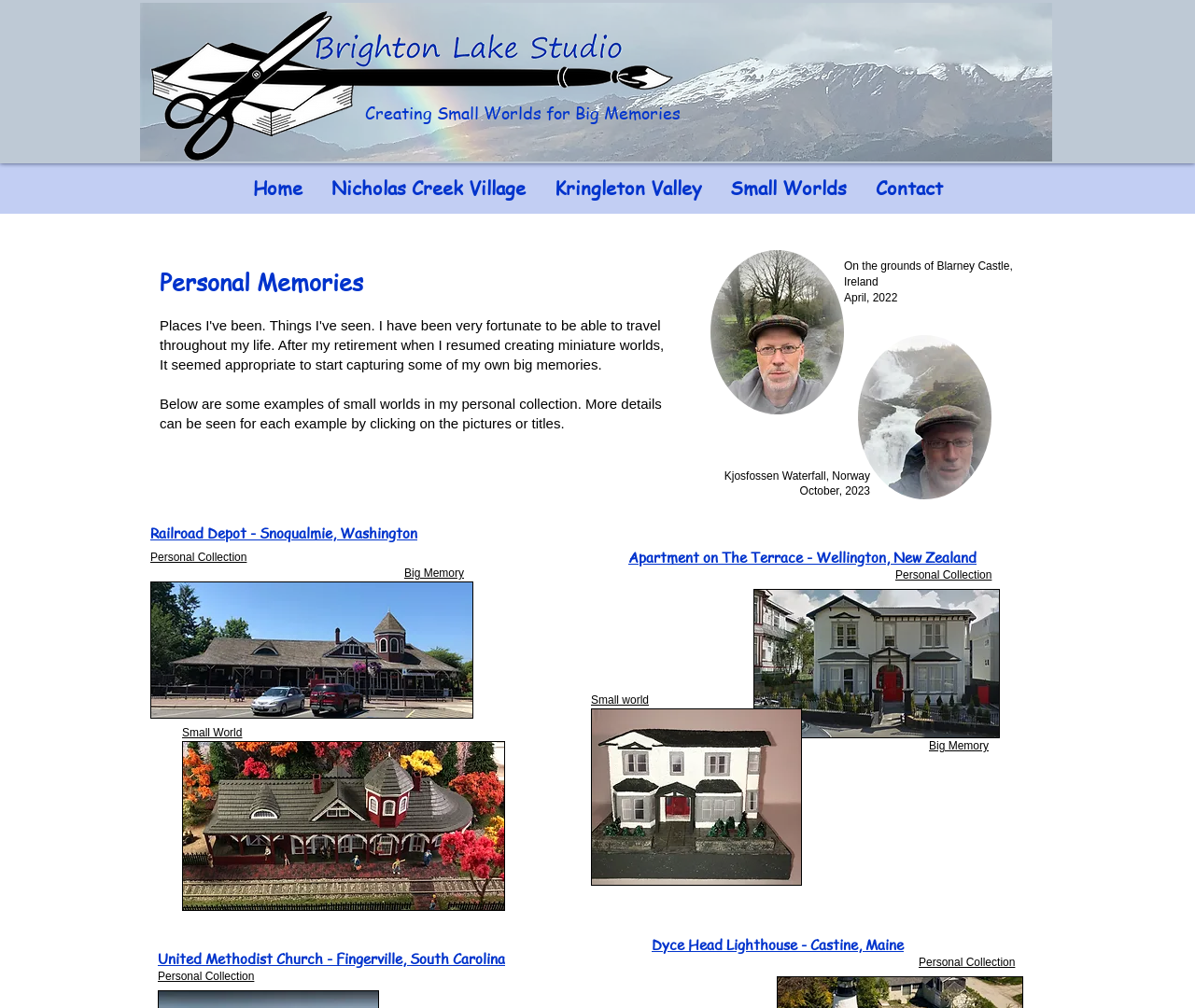Please determine the bounding box coordinates of the element's region to click for the following instruction: "Explore the Small World".

[0.152, 0.719, 0.228, 0.735]